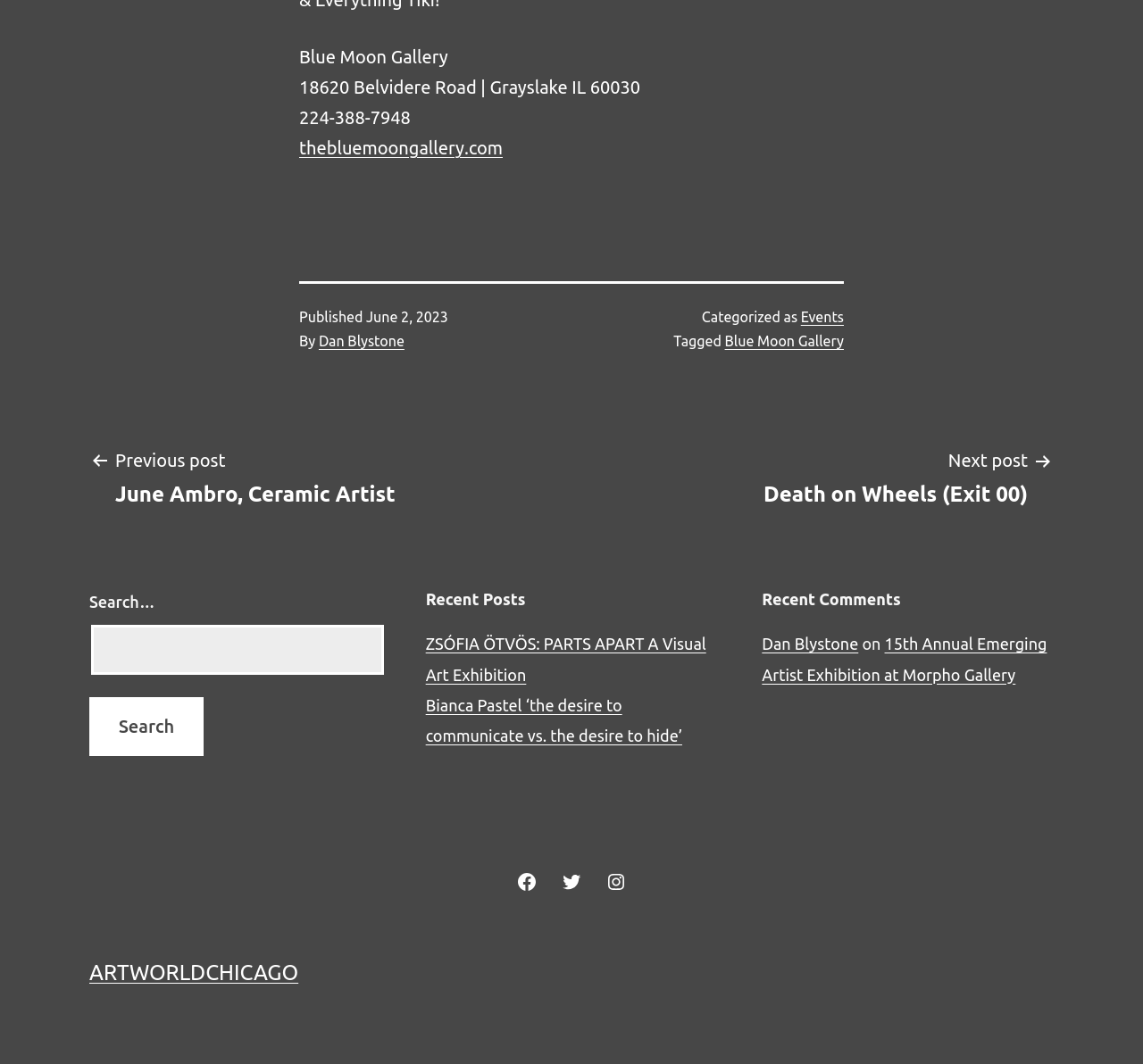Please determine the bounding box coordinates of the element's region to click in order to carry out the following instruction: "Read the post by Dan Blystone". The coordinates should be four float numbers between 0 and 1, i.e., [left, top, right, bottom].

[0.279, 0.313, 0.354, 0.328]